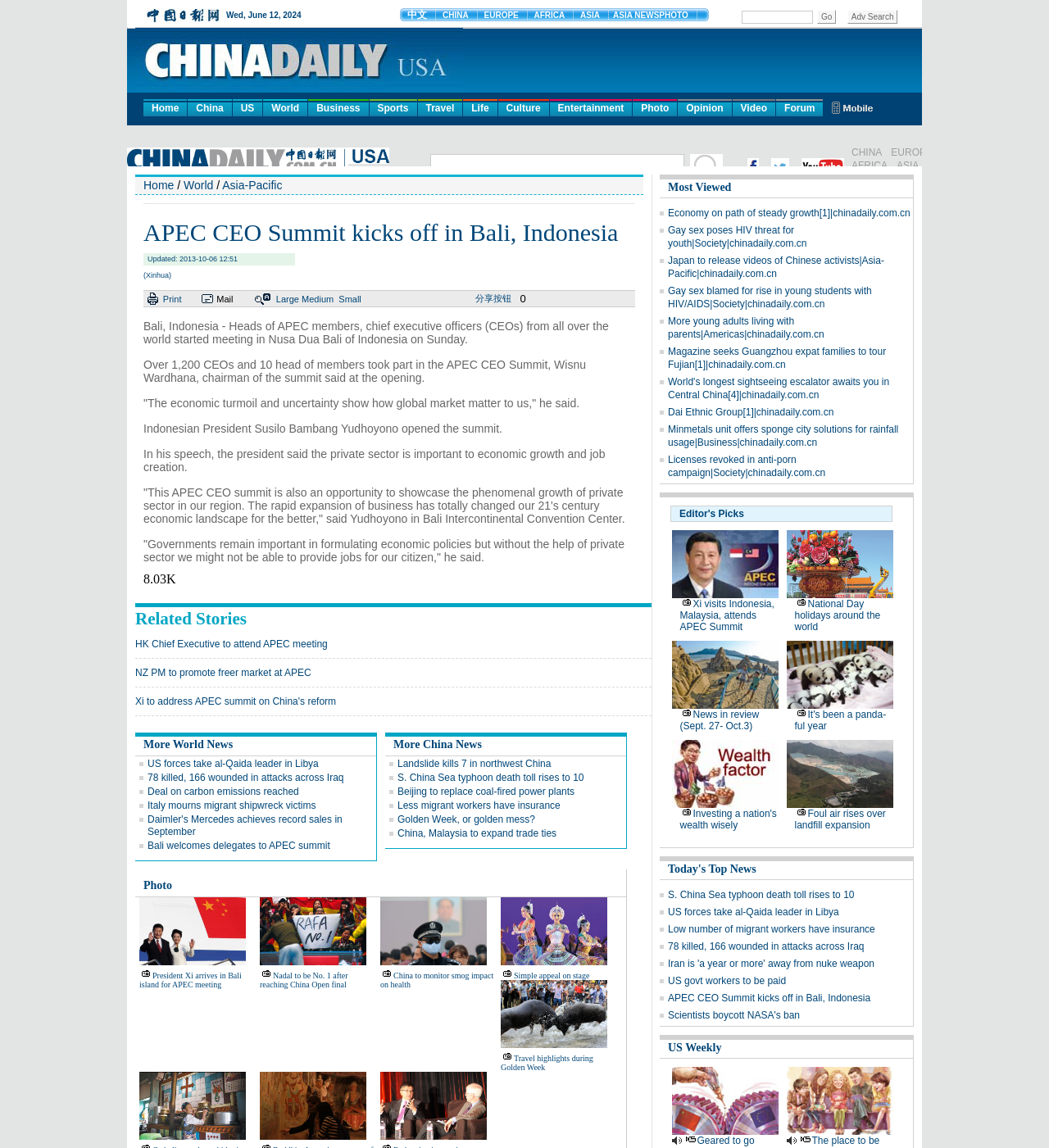What is the importance of the private sector according to the president?
Please give a detailed answer to the question using the information shown in the image.

I found this answer by reading the fifth paragraph of the article, which states that 'In his speech, the president said the private sector is important to economic growth and job creation.'